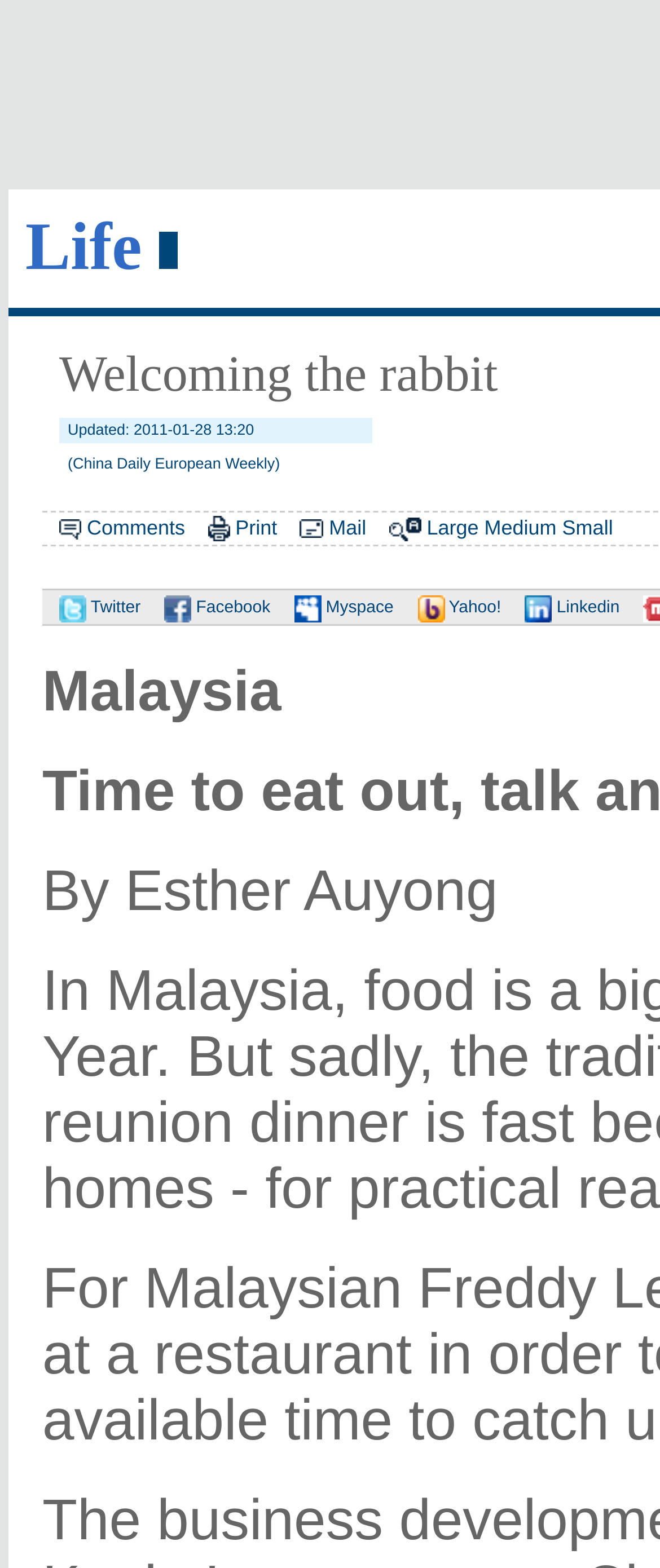Determine the bounding box coordinates for the HTML element mentioned in the following description: "Mail". The coordinates should be a list of four floats ranging from 0 to 1, represented as [left, top, right, bottom].

[0.499, 0.329, 0.555, 0.344]